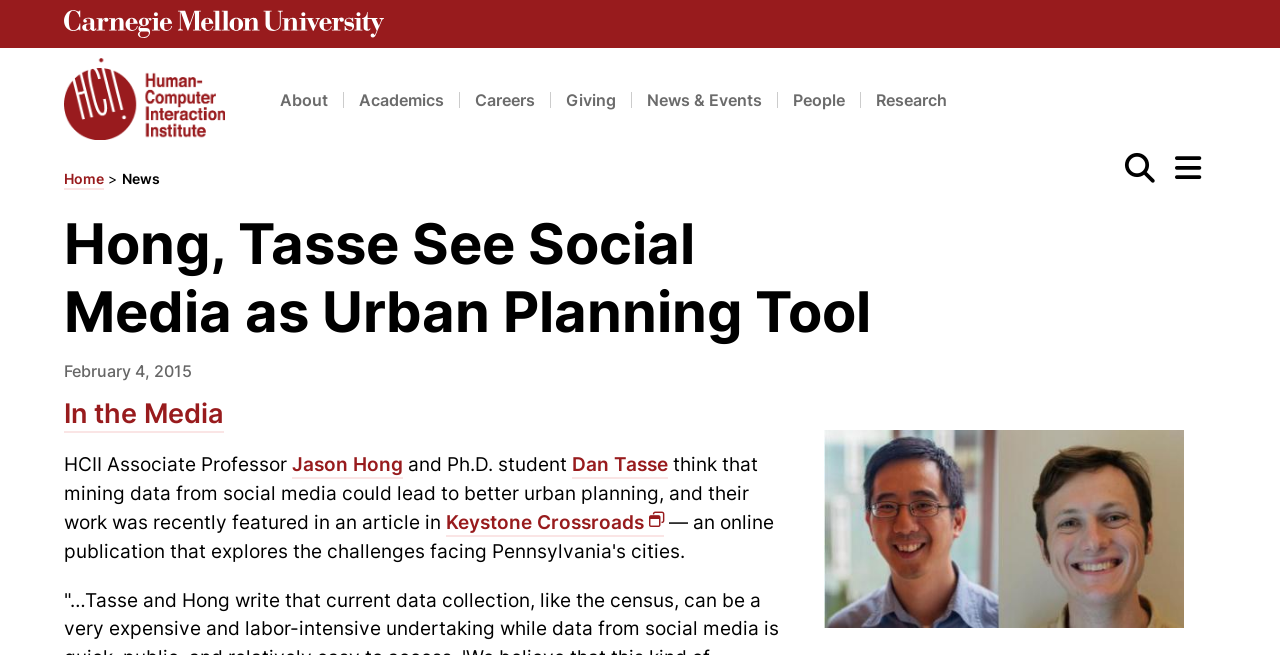Give a complete and precise description of the webpage's appearance.

The webpage is about an article featuring HCII Associate Professor Jason Hong and Ph.D. student Dan Tasse, who believe that social media data can be used for better urban planning. 

At the top left corner, there is a CMU logo, accompanied by a smaller CMU HCII logo. On the top right, there are links to "search" and a "menu" button. Below the logos, there is a main navigation menu with links to "About", "Academics", "Careers", "Giving", "News & Events", "People", and "Research". 

Below the main navigation menu, there is a breadcrumb navigation menu with links to "Home" and "News". The main content of the webpage starts with a heading that reads "Hong, Tasse See Social Media as Urban Planning Tool". 

Below the heading, there is a subheading with the date "February 4, 2015". The article is categorized under "In the Media", with a link to more "In the Media" articles. 

To the right of the article, there is an image of Jason Hong and Dan Tasse. The article text starts with a description of Jason Hong as an HCII Associate Professor and Dan Tasse as a Ph.D. student, followed by the main content of the article, which discusses their work on using social media data for urban planning. The article also mentions that their work was featured in an article in Keystone Crossroads.